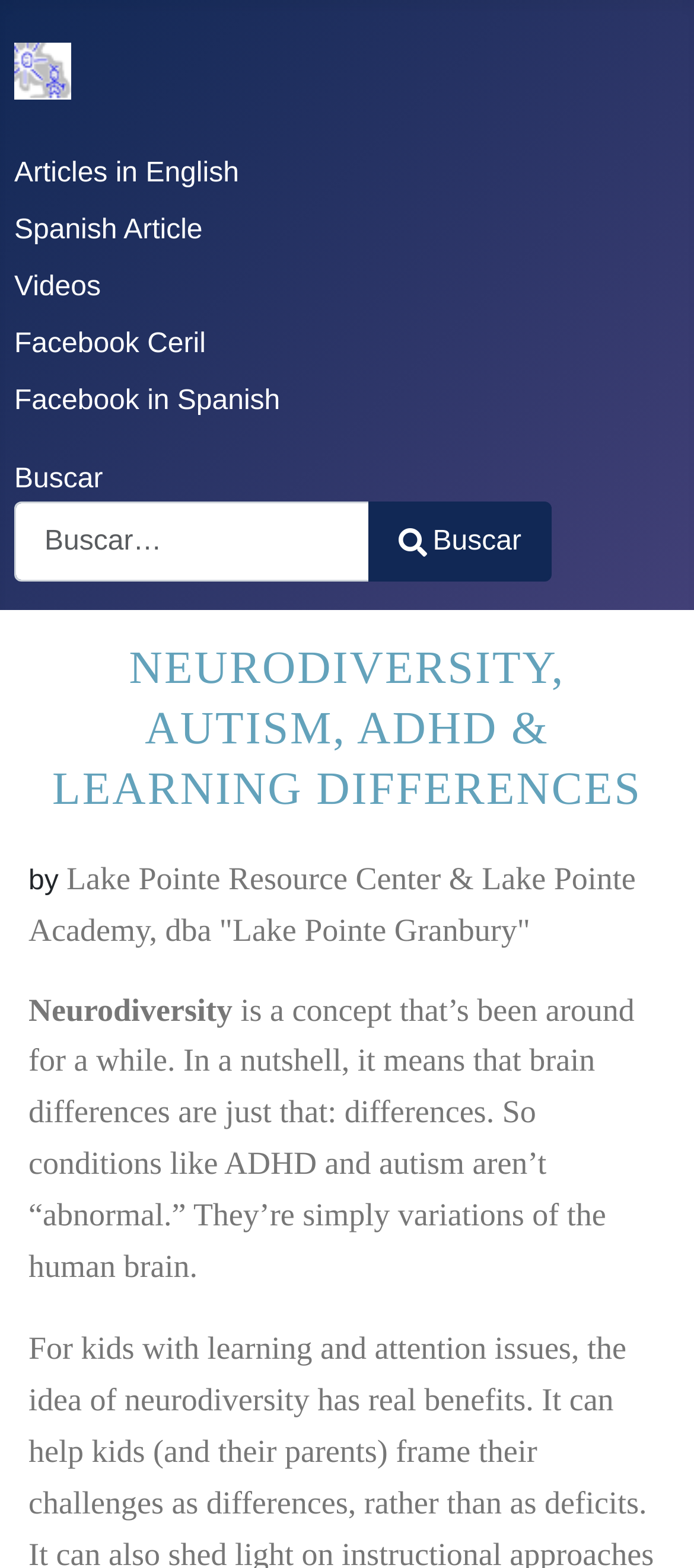Provide your answer to the question using just one word or phrase: What social media platform has a link on this webpage?

Facebook